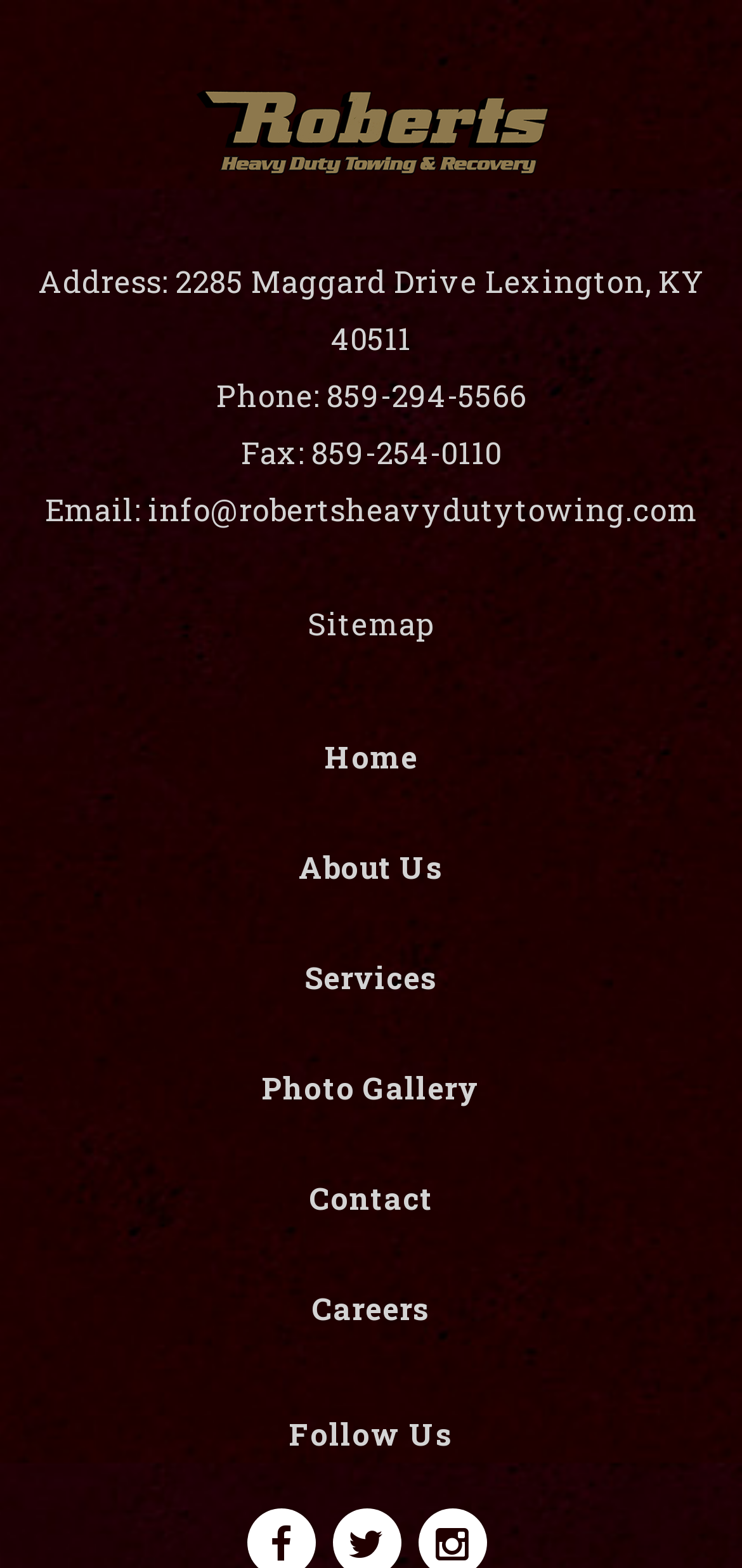Pinpoint the bounding box coordinates of the clickable element needed to complete the instruction: "follow the company on social media". The coordinates should be provided as four float numbers between 0 and 1: [left, top, right, bottom].

[0.051, 0.901, 0.949, 0.928]